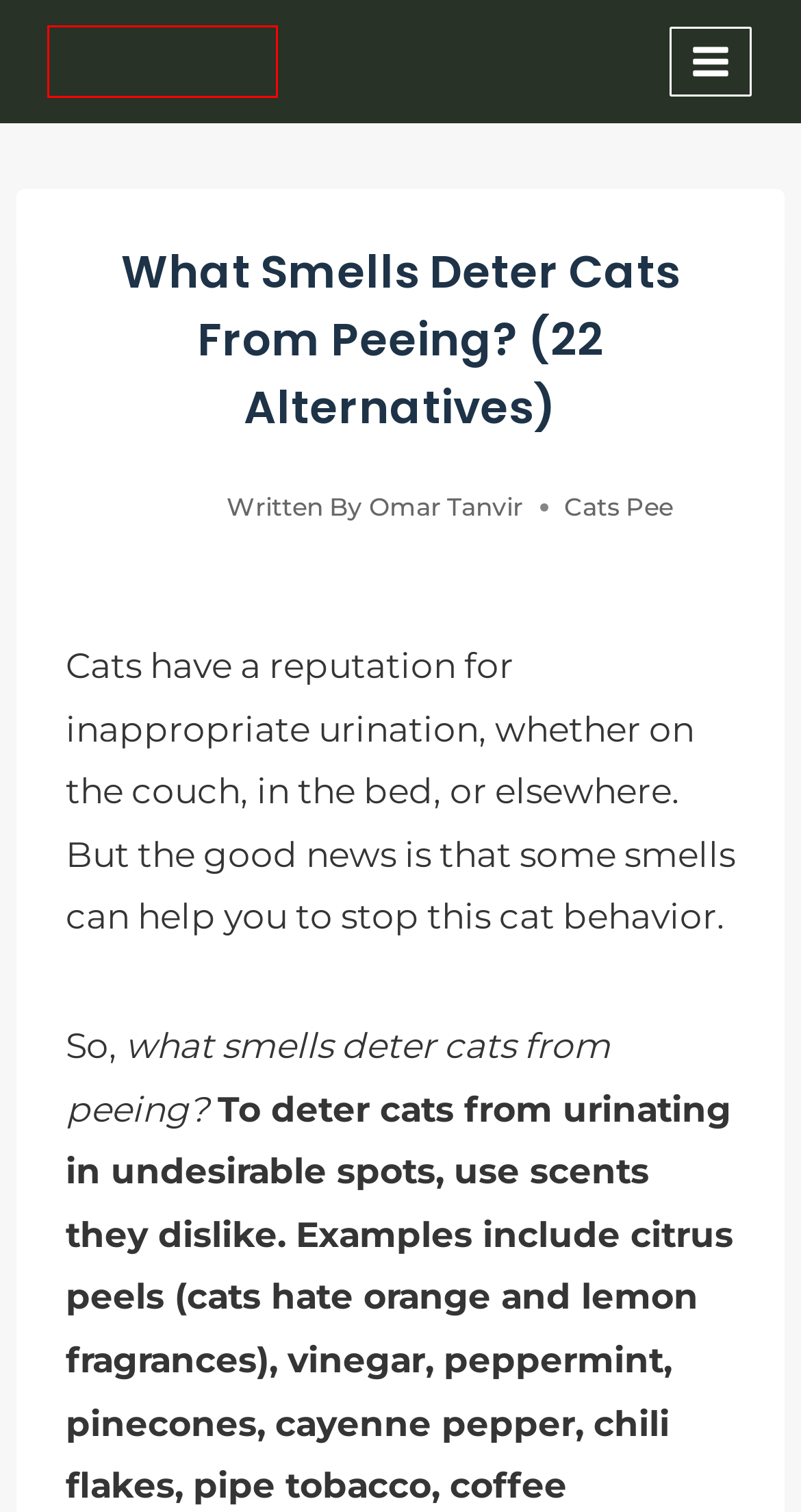After examining the screenshot of a webpage with a red bounding box, choose the most accurate webpage description that corresponds to the new page after clicking the element inside the red box. Here are the candidates:
A. Amazon.com
B. Why Do Cats Smell Your Breath? (10 Reasons) - Nursing Pets
C. Cats Pee - Nursing Pets
D. Why Is Your Cat Gaining Weight But Not Eating? - Nursing Pets
E. 13 Ways to Get Rid Of The Cat Pee Smell - Nursing Pets
F. How to Build a Cat Litter Box Cabinet in Just 8 Steps - Nursing Pets
G. Address Your Cat's Abnormal Breathing (6 Causes and Solution)
H. Nursing Pets | All Kinds Of Pets Information For Pet Lovers

H